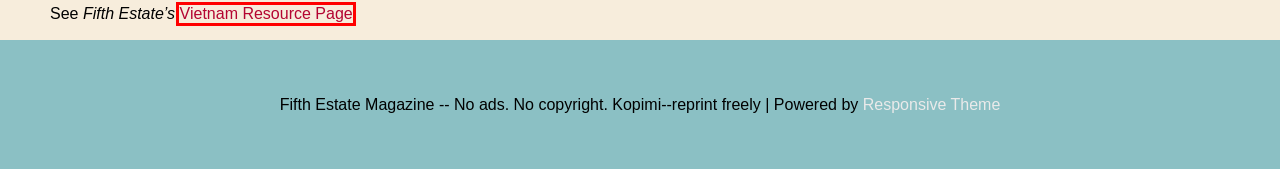Review the screenshot of a webpage that includes a red bounding box. Choose the webpage description that best matches the new webpage displayed after clicking the element within the bounding box. Here are the candidates:
A. Current issue -
B. About us -
C. Books Archives -
D. Issue 105, May 14-27, 1970 - Fifth Estate Magazine
E. Contact Fifth Estate -
F. Address Change - Fifth Estate Magazine
G. Vietnam Resource Page - Fifth Estate Magazine
H. Special Offers - Fifth Estate Online Store

G